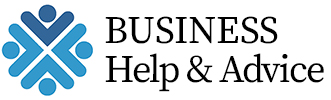Present an elaborate depiction of the scene captured in the image.

The image features the logo for "Business Help & Advice." It prominently displays the words "BUSINESS" in bold and capitalized letters, signifying its focus on professional support and guidance. Accompanying the text is a blue and teal graphic that resembles interconnected figures, symbolizing collaboration and community in the business world. This logo represents a resource aimed at providing valuable insights and advice for various business challenges, including employee management, financial strategies, and operational efficiency.